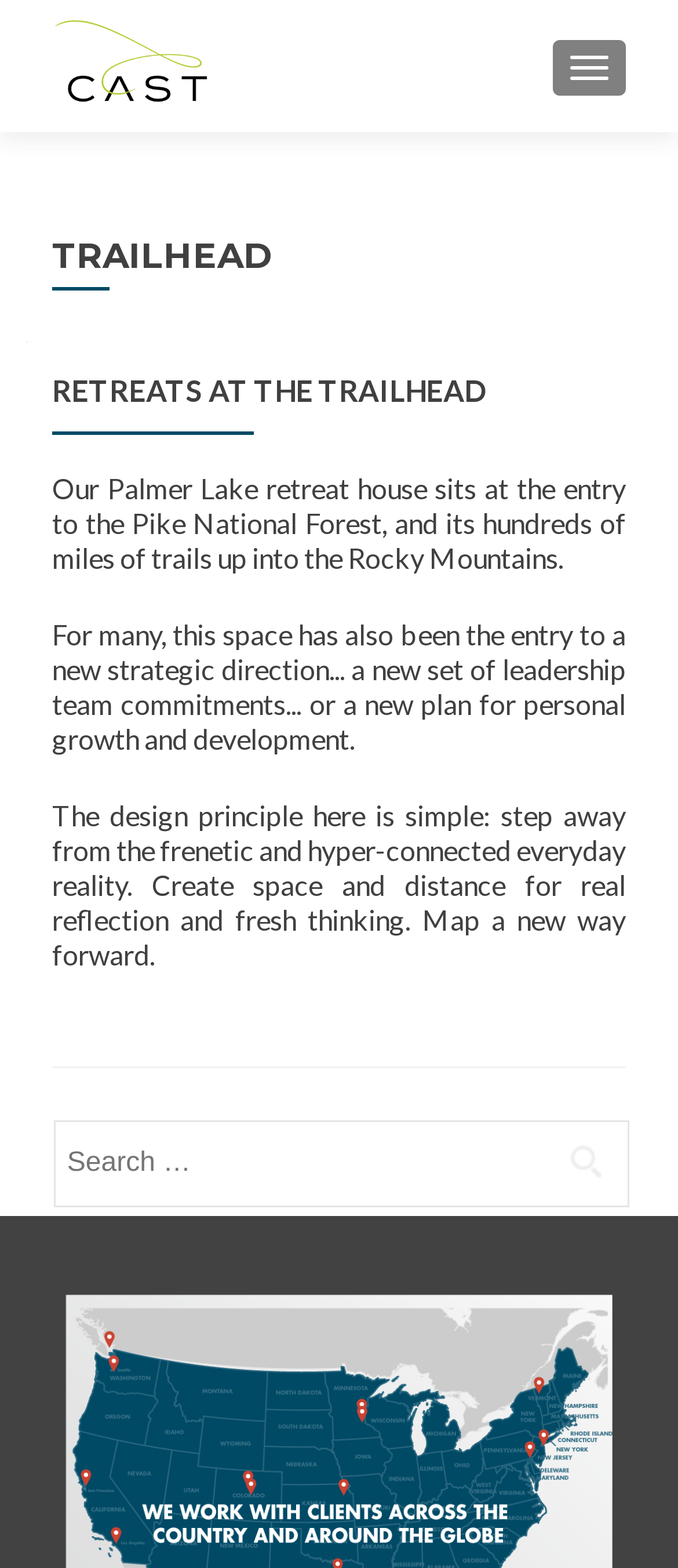Could you please study the image and provide a detailed answer to the question:
What is the location of the Pike National Forest?

The location of the Pike National Forest can be inferred from the text in the article section, which states that 'Our Palmer Lake retreat house sits at the entry to the Pike National Forest, and its hundreds of miles of trails up into the Rocky Mountains.' This suggests that the Pike National Forest is located in the Rocky Mountains.